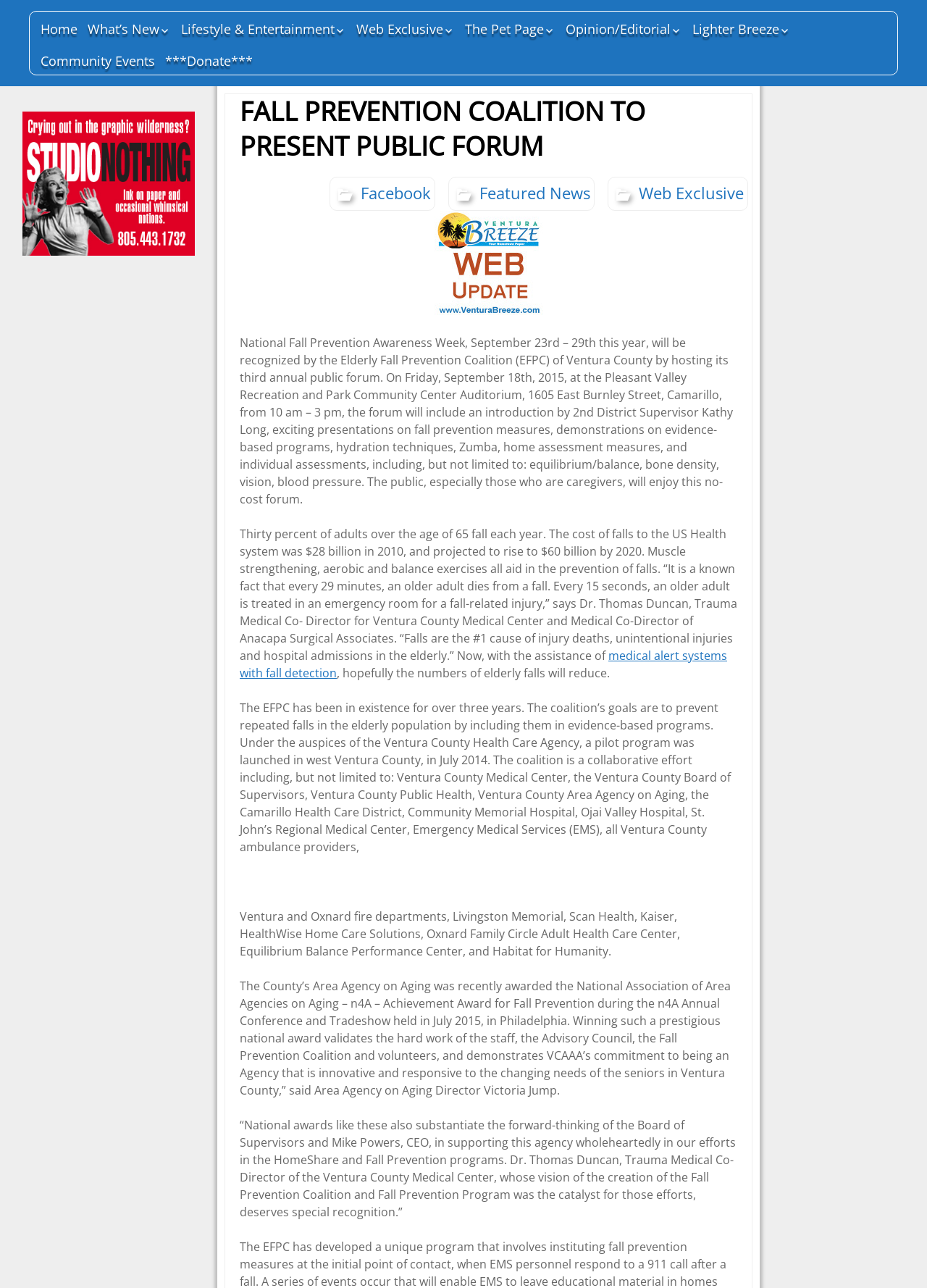Identify the bounding box coordinates for the UI element described as follows: ***Donate***. Use the format (top-left x, top-left y, bottom-right x, bottom-right y) and ensure all values are floating point numbers between 0 and 1.

[0.174, 0.037, 0.277, 0.058]